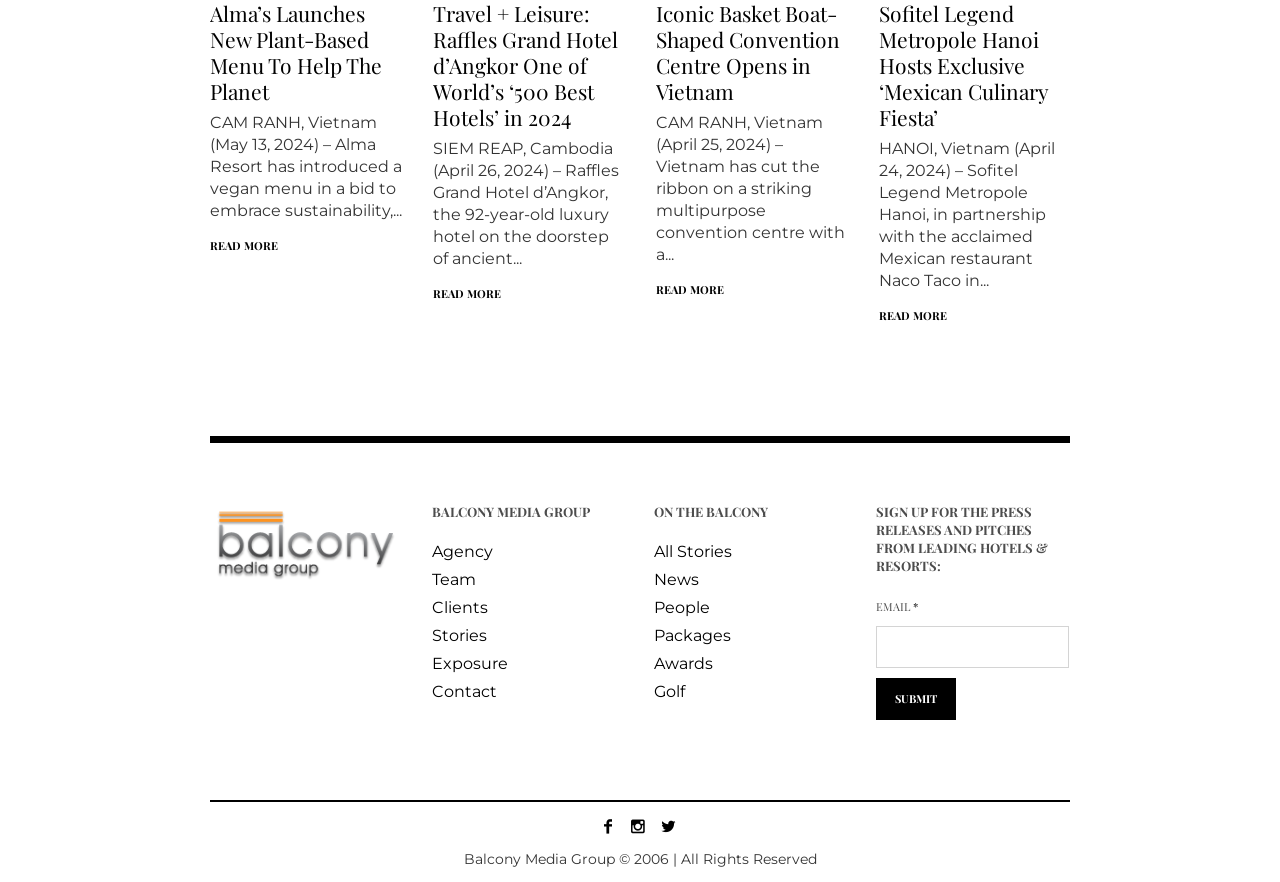Examine the image and give a thorough answer to the following question:
What is the year mentioned in the copyright notice?

The webpage has a StaticText 'Balcony Media Group © 2006 | All Rights Reserved' which mentions the year 2006 in the copyright notice.